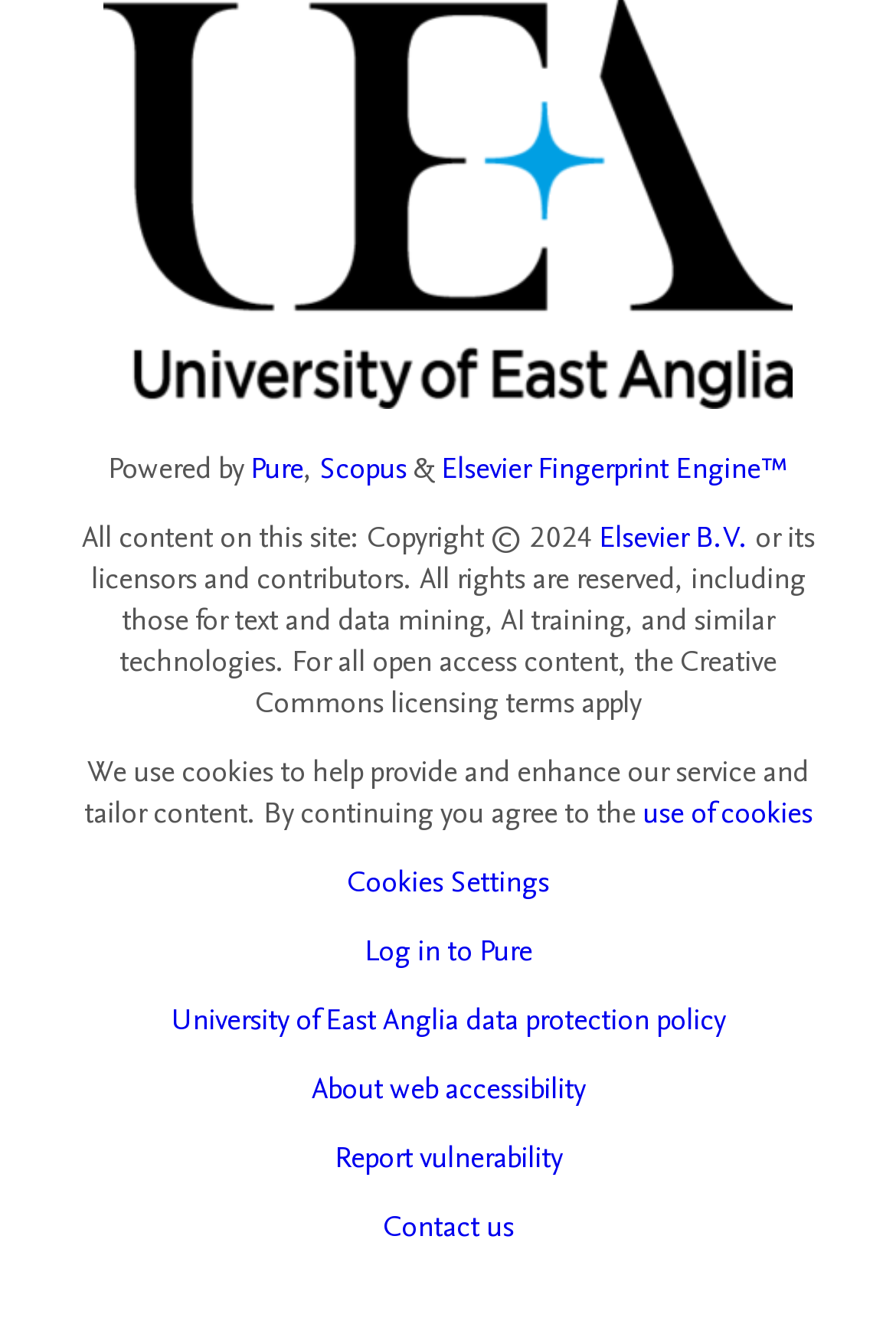What is the copyright year?
Based on the screenshot, answer the question with a single word or phrase.

2024